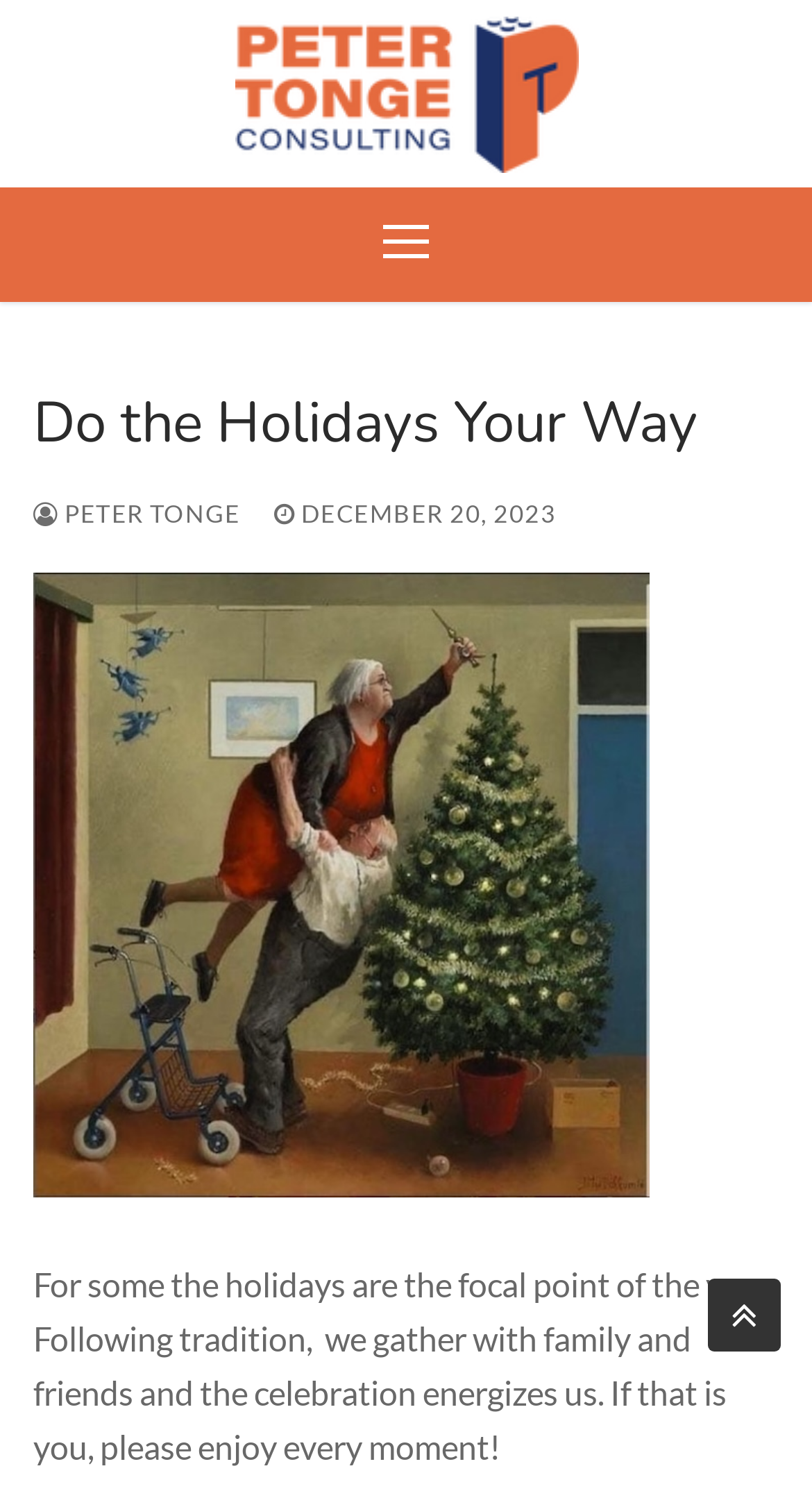Respond to the question below with a single word or phrase:
What is the name of the consulting firm?

Peter Tonge Consulting